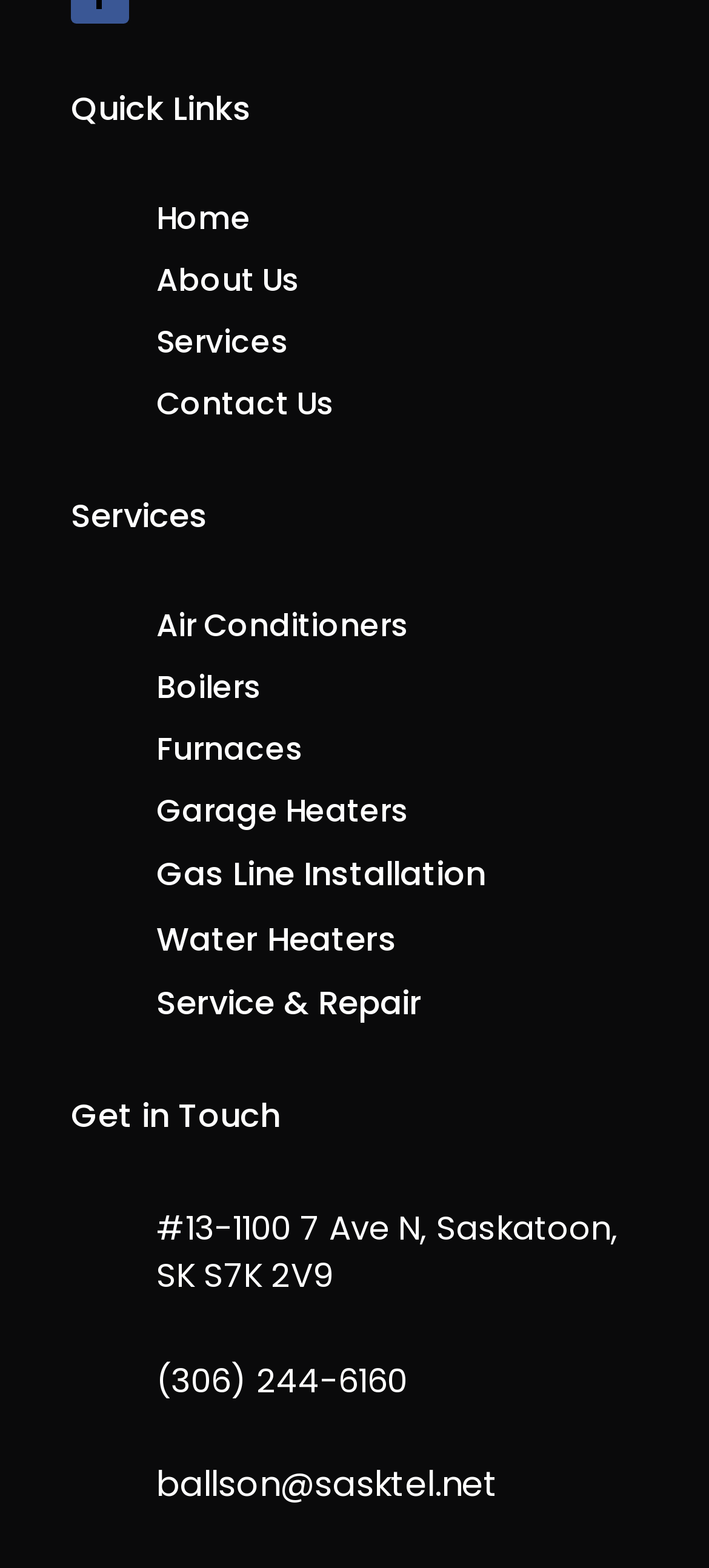Highlight the bounding box coordinates of the region I should click on to meet the following instruction: "Click on Home".

[0.221, 0.125, 0.354, 0.152]